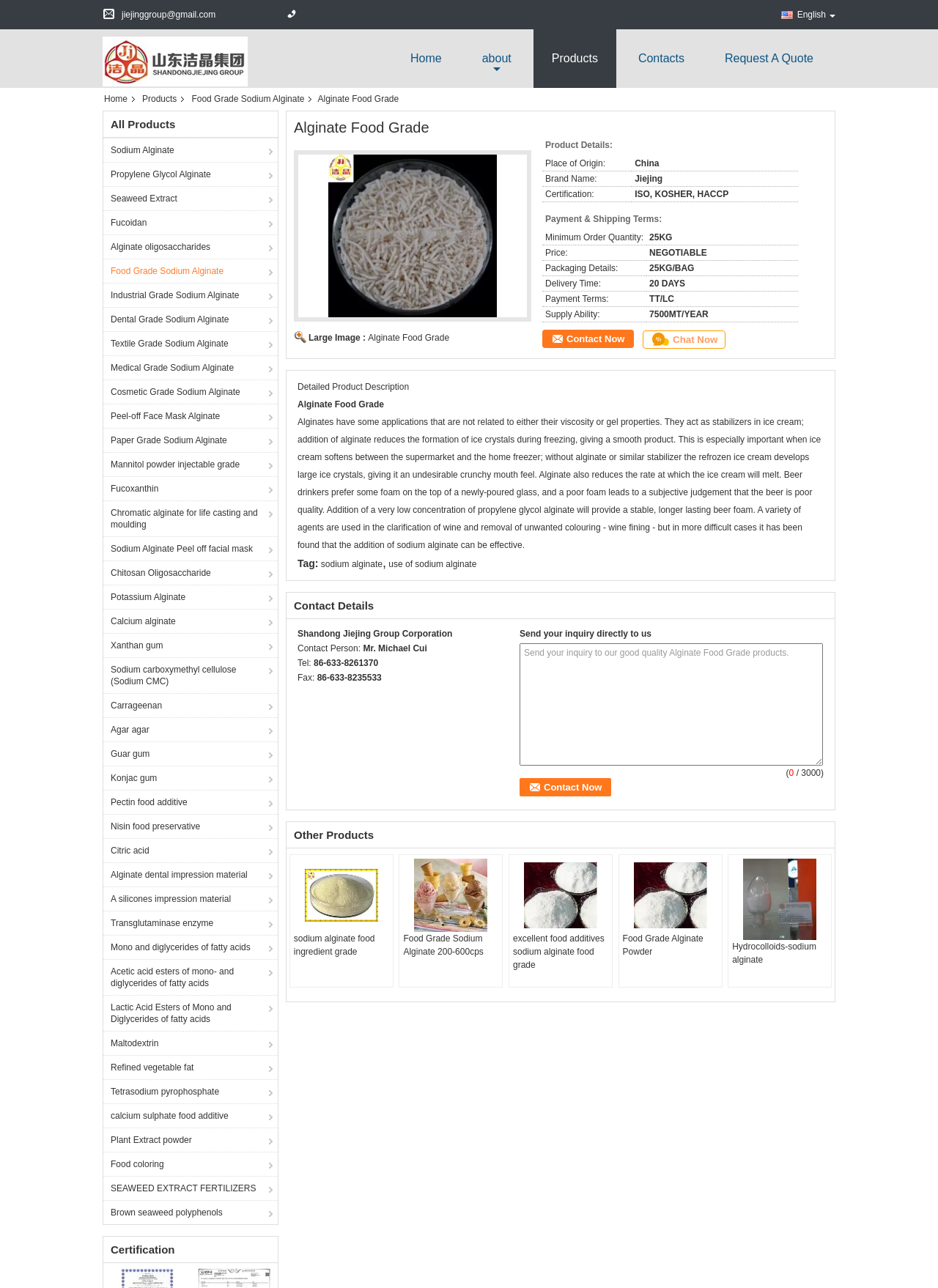Identify and provide the main heading of the webpage.

Alginate Food Grade